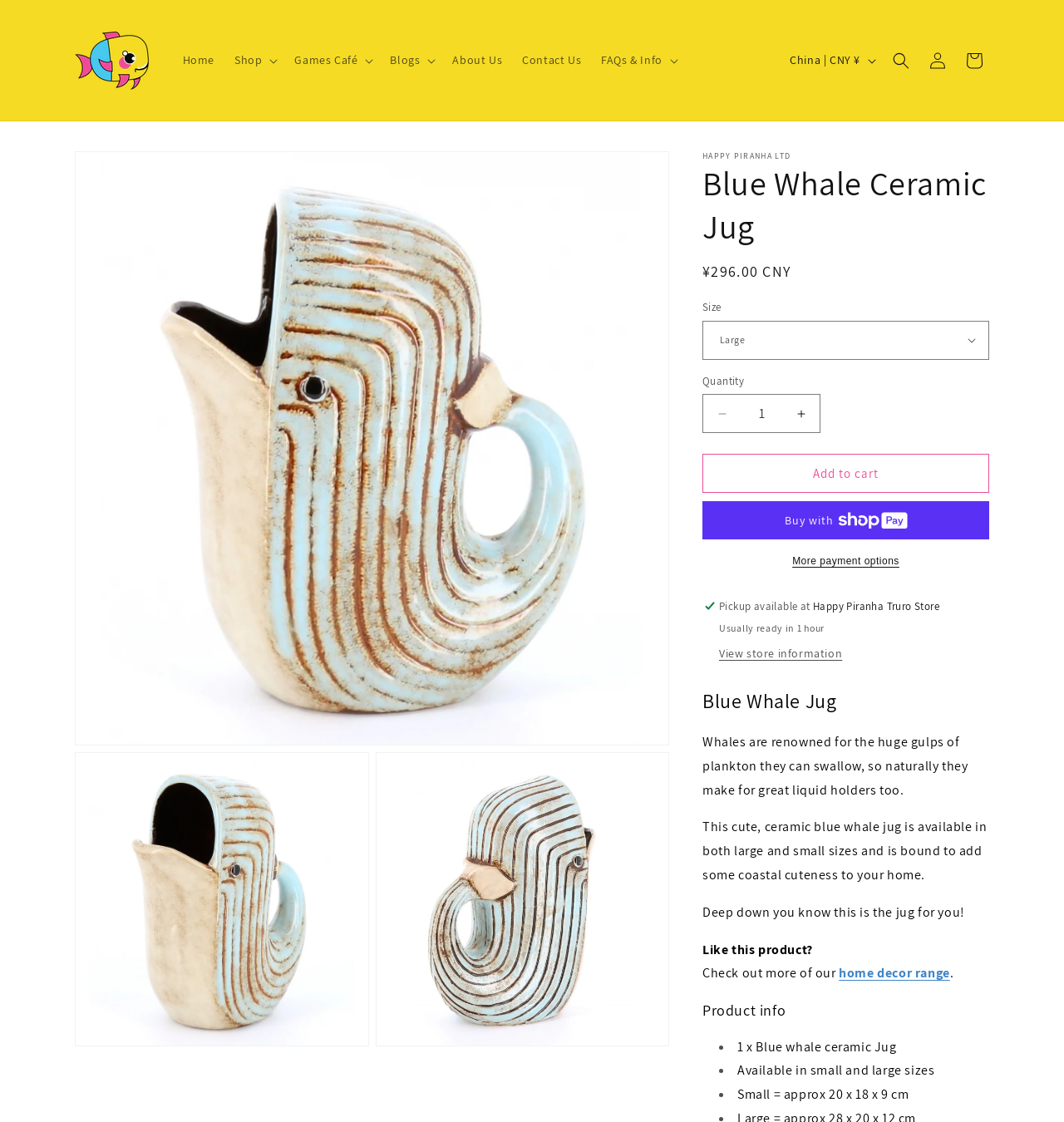Determine the bounding box coordinates for the HTML element described here: "Buy now with ShopPayBuy with".

[0.66, 0.447, 0.93, 0.481]